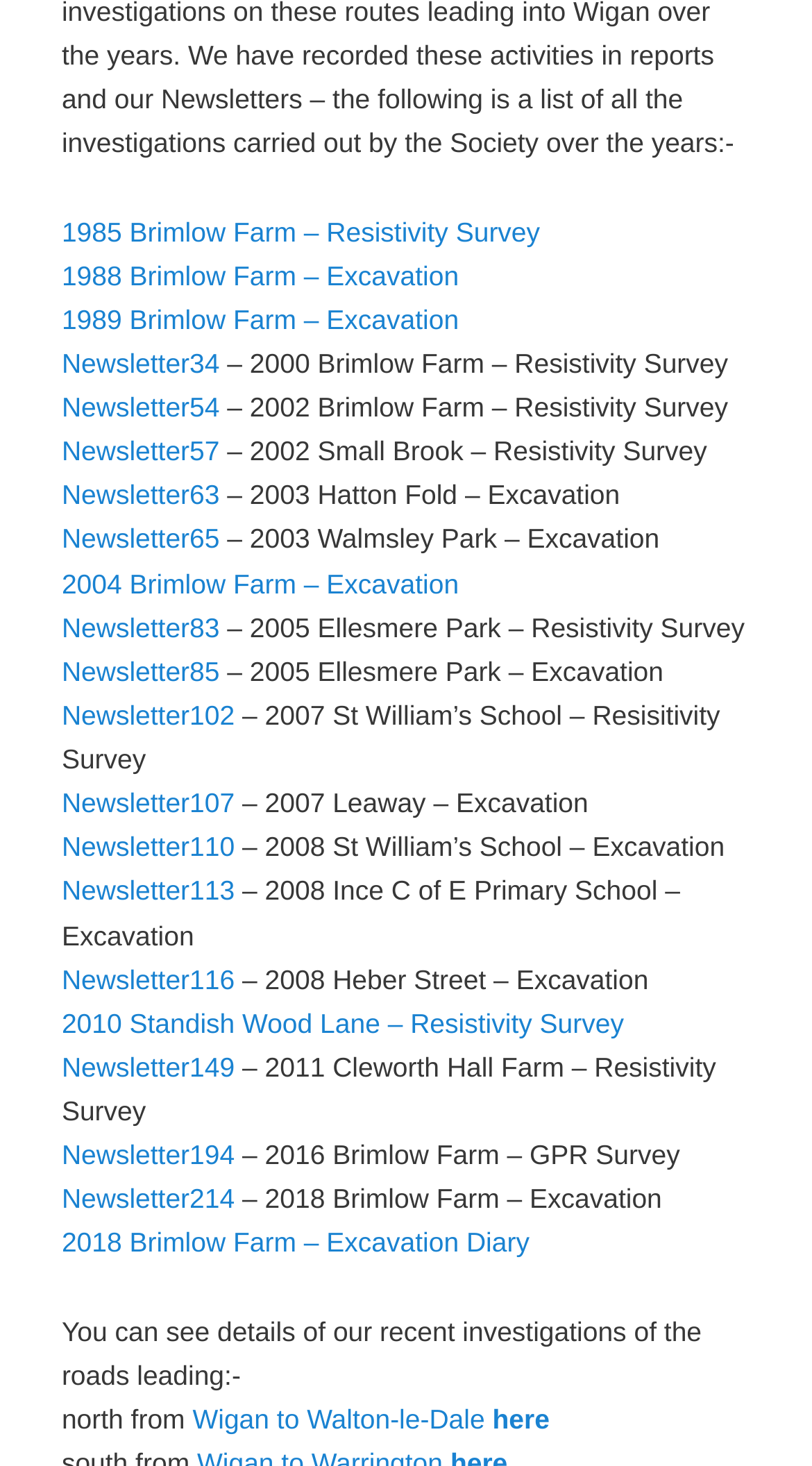Can you specify the bounding box coordinates for the region that should be clicked to fulfill this instruction: "Check Wigan to Walton-le-Dale".

[0.237, 0.957, 0.597, 0.979]